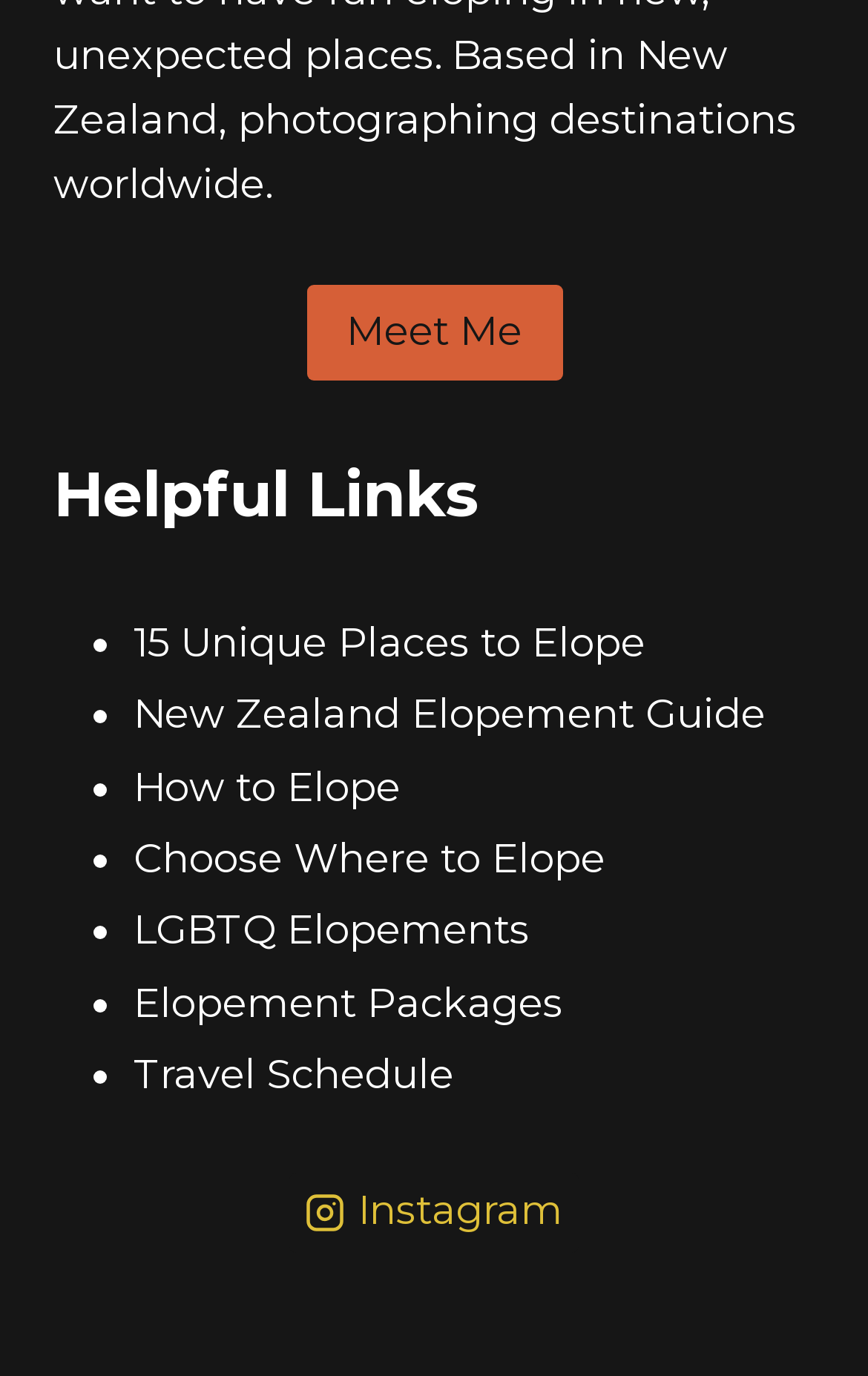Can you determine the bounding box coordinates of the area that needs to be clicked to fulfill the following instruction: "Check out 'Instagram'"?

[0.333, 0.852, 0.667, 0.91]